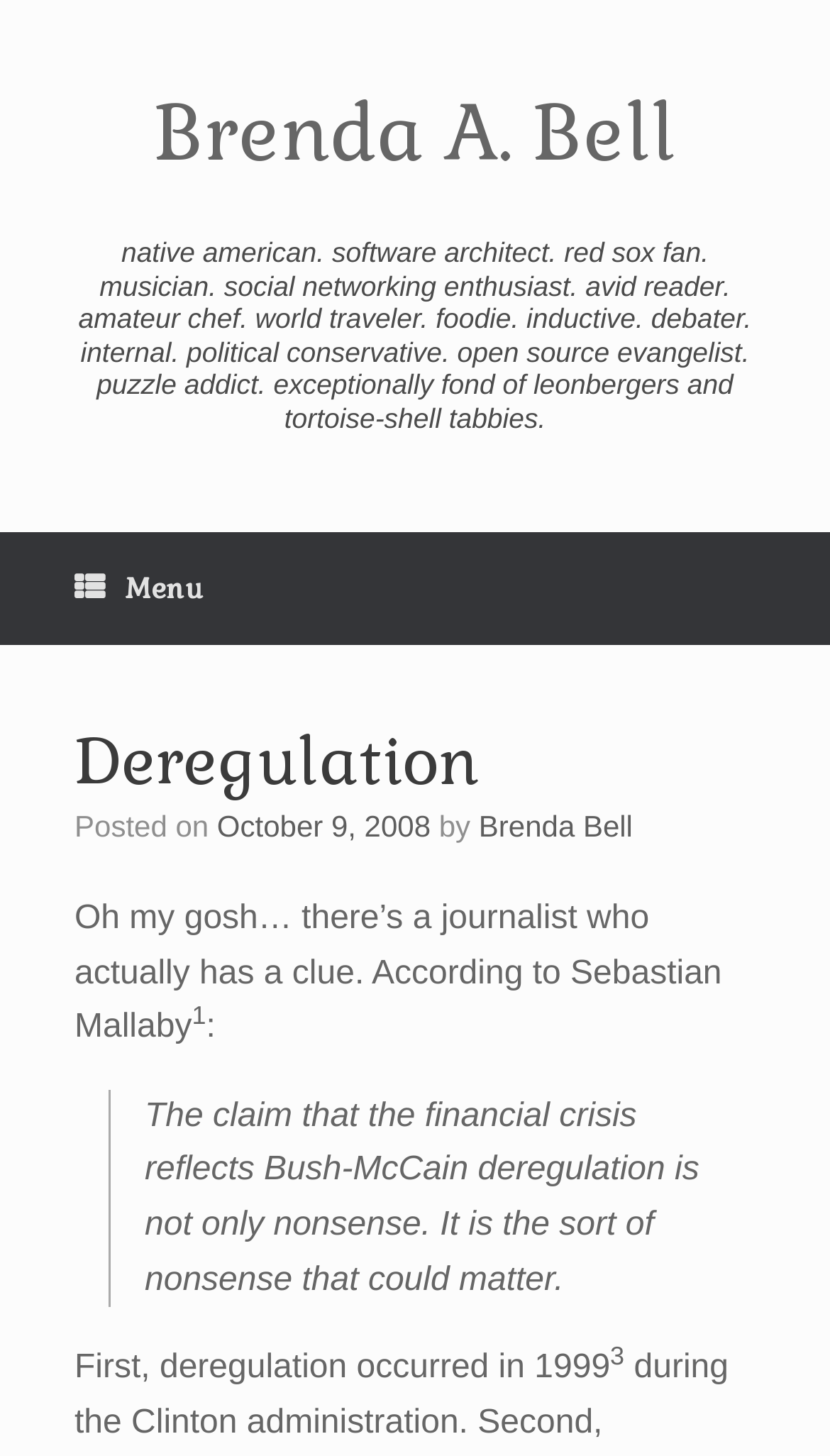What is the topic of the post?
Based on the image, answer the question with as much detail as possible.

The topic of the post can be determined by looking at the heading element with the text 'Deregulation' which is located above the static text element that starts with 'Oh my gosh…'.